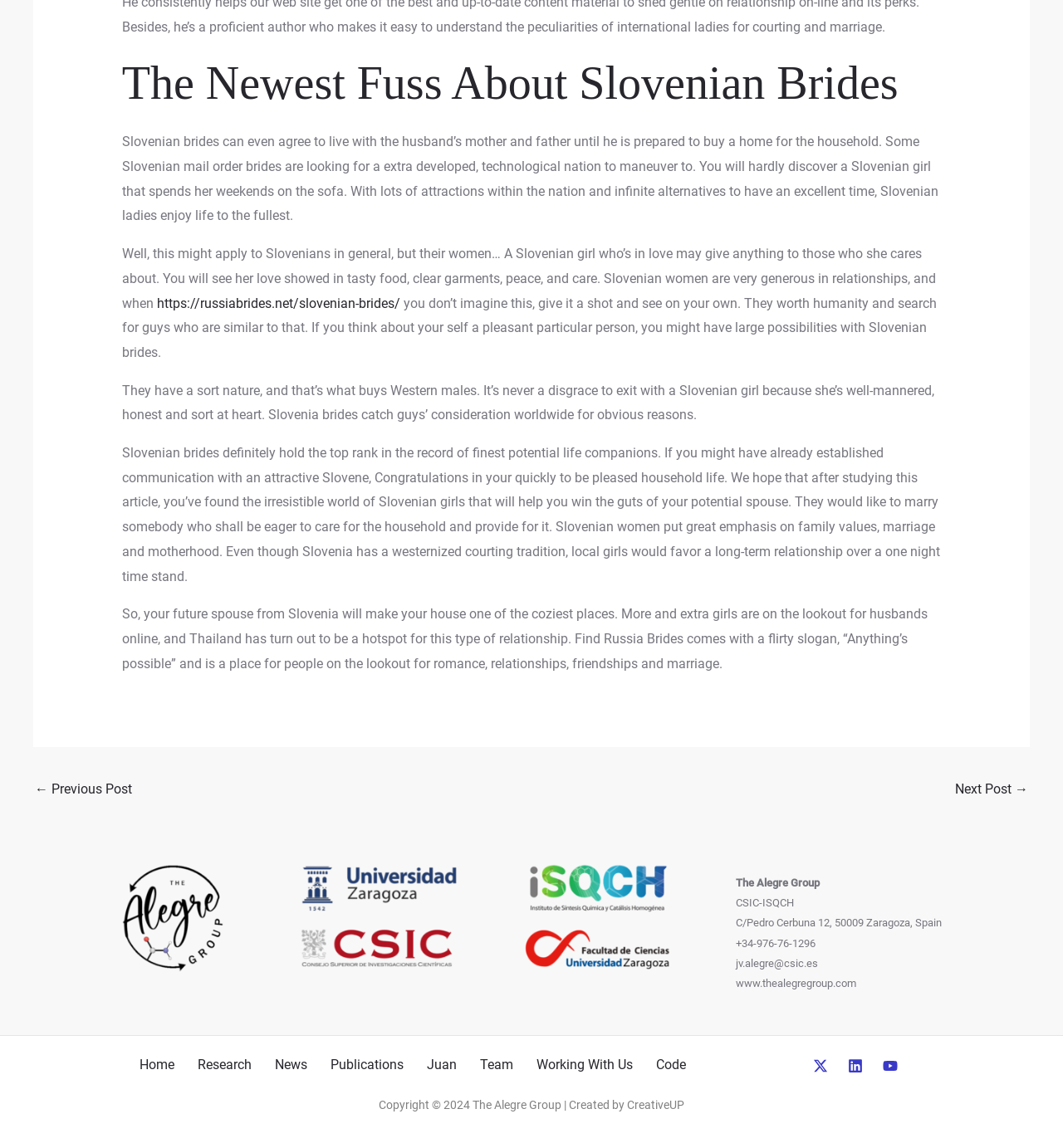Respond with a single word or phrase to the following question:
Where is the Alegre Group located?

Zaragoza, Spain